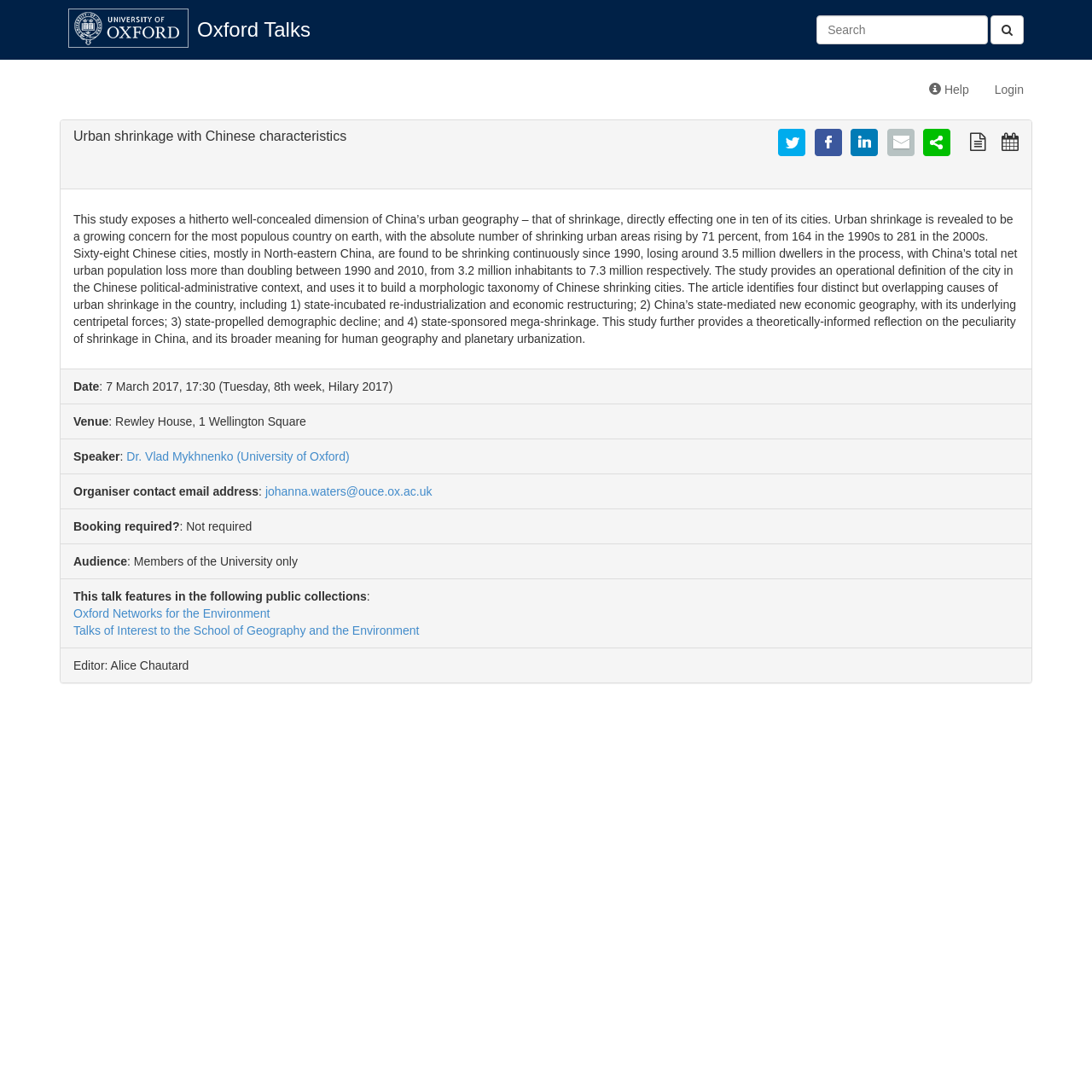Specify the bounding box coordinates of the element's area that should be clicked to execute the given instruction: "Get help". The coordinates should be four float numbers between 0 and 1, i.e., [left, top, right, bottom].

[0.839, 0.062, 0.899, 0.102]